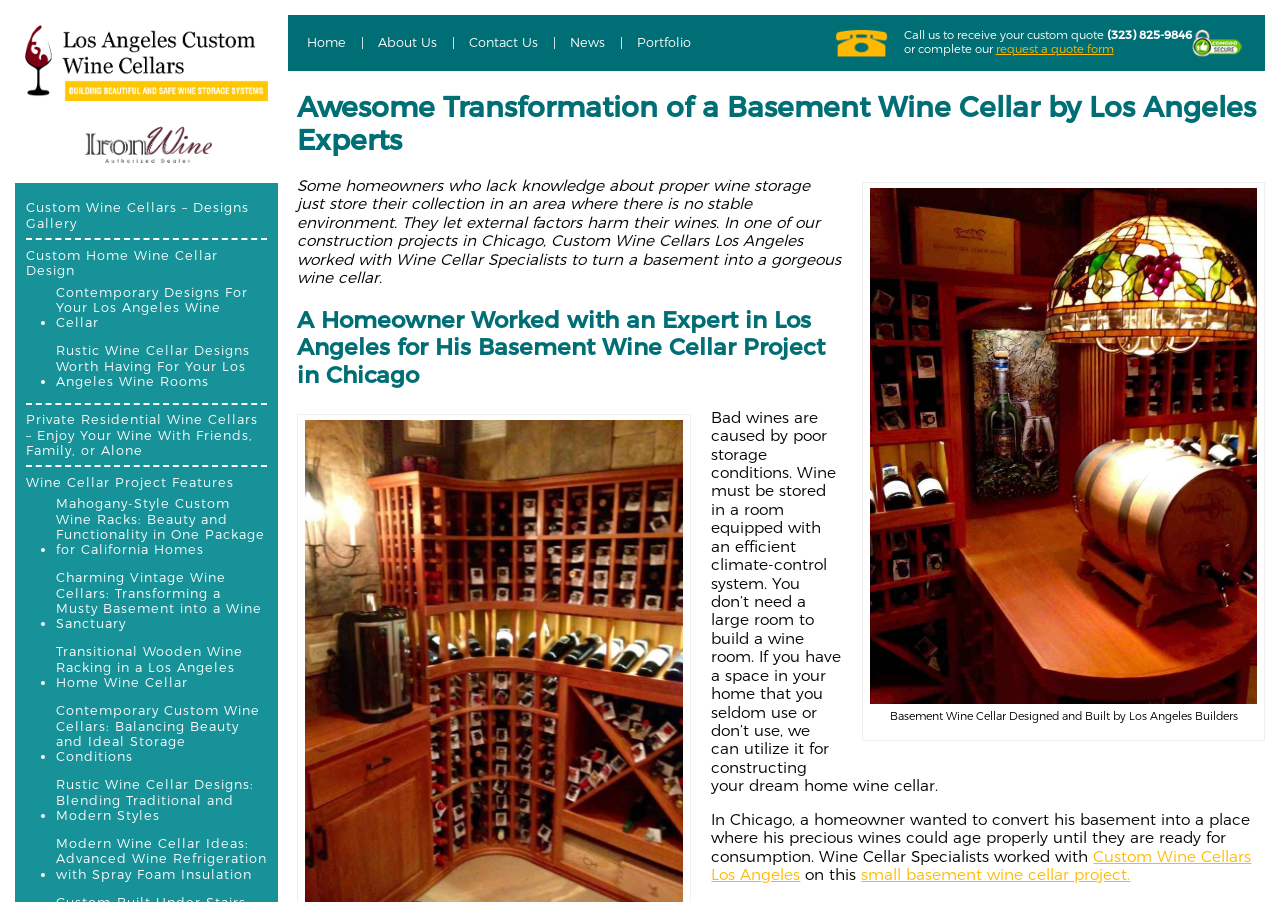Find the bounding box coordinates for the element described here: "request a quote form".

[0.778, 0.046, 0.87, 0.062]